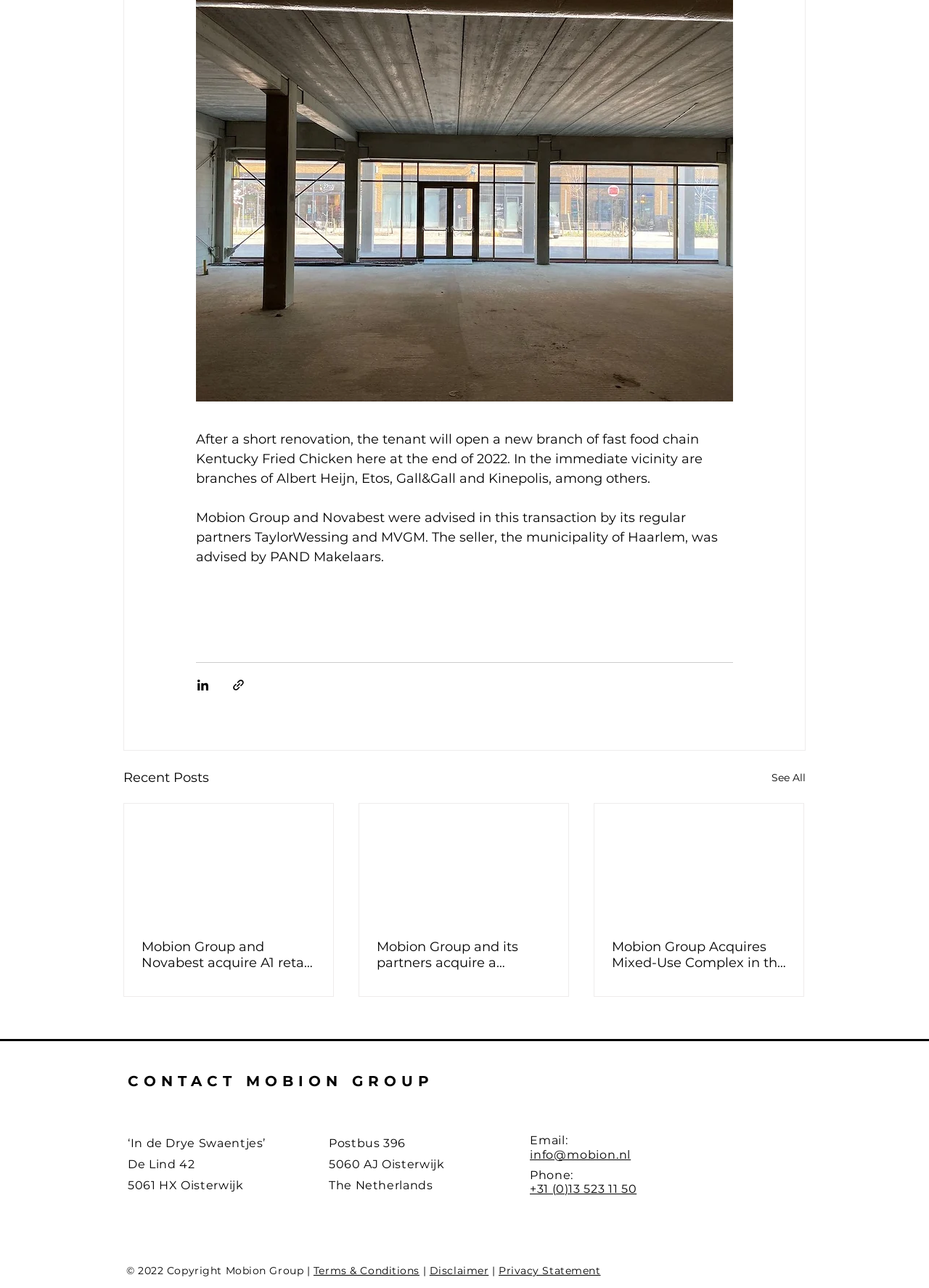Locate the bounding box coordinates of the region to be clicked to comply with the following instruction: "See all recent posts". The coordinates must be four float numbers between 0 and 1, in the form [left, top, right, bottom].

[0.83, 0.596, 0.867, 0.612]